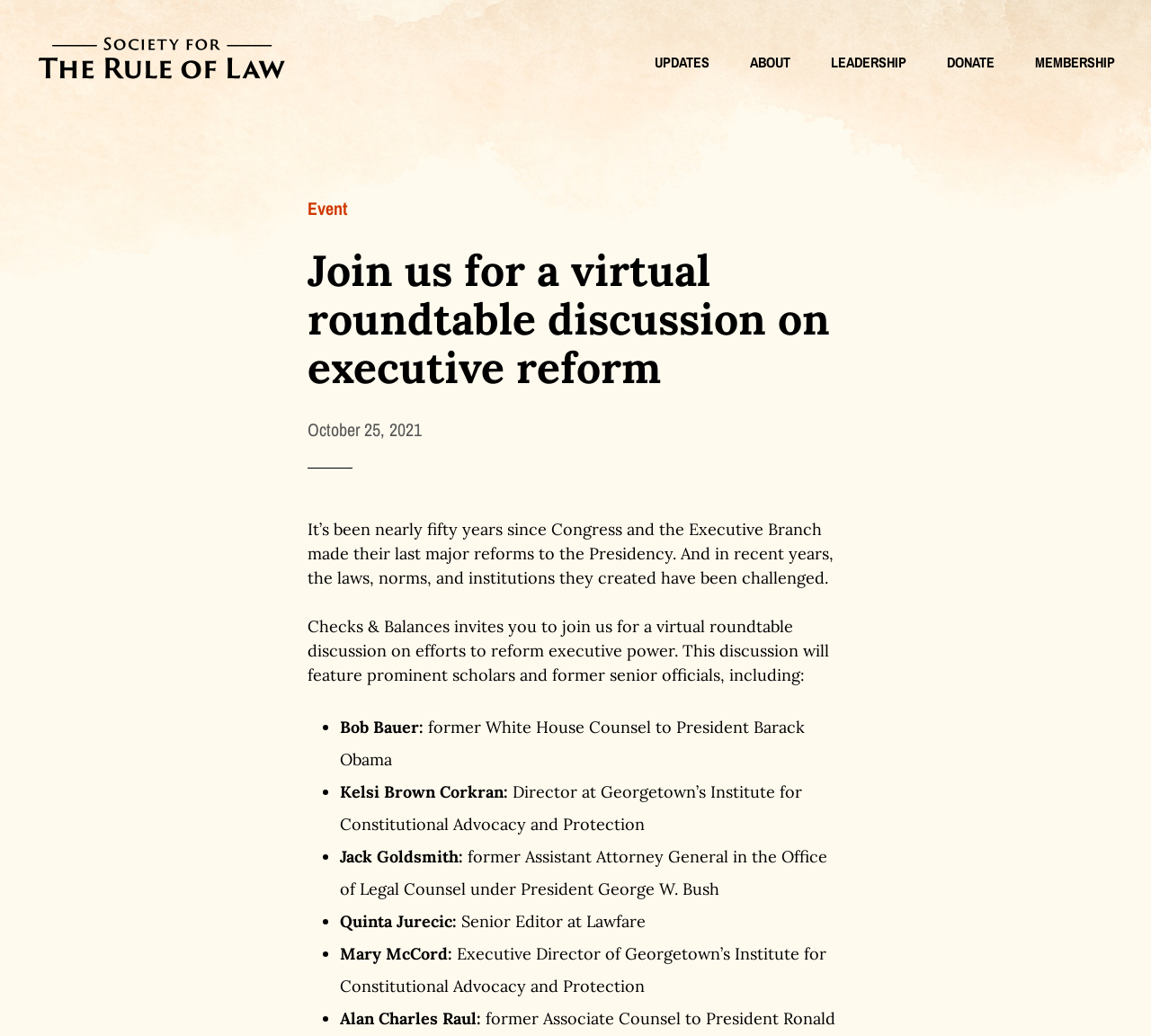Based on the image, provide a detailed response to the question:
What is the name of the organization hosting the virtual roundtable discussion?

The organization hosting the virtual roundtable discussion is the Society for the Rule of Law, as indicated by the banner and link at the top of the page.